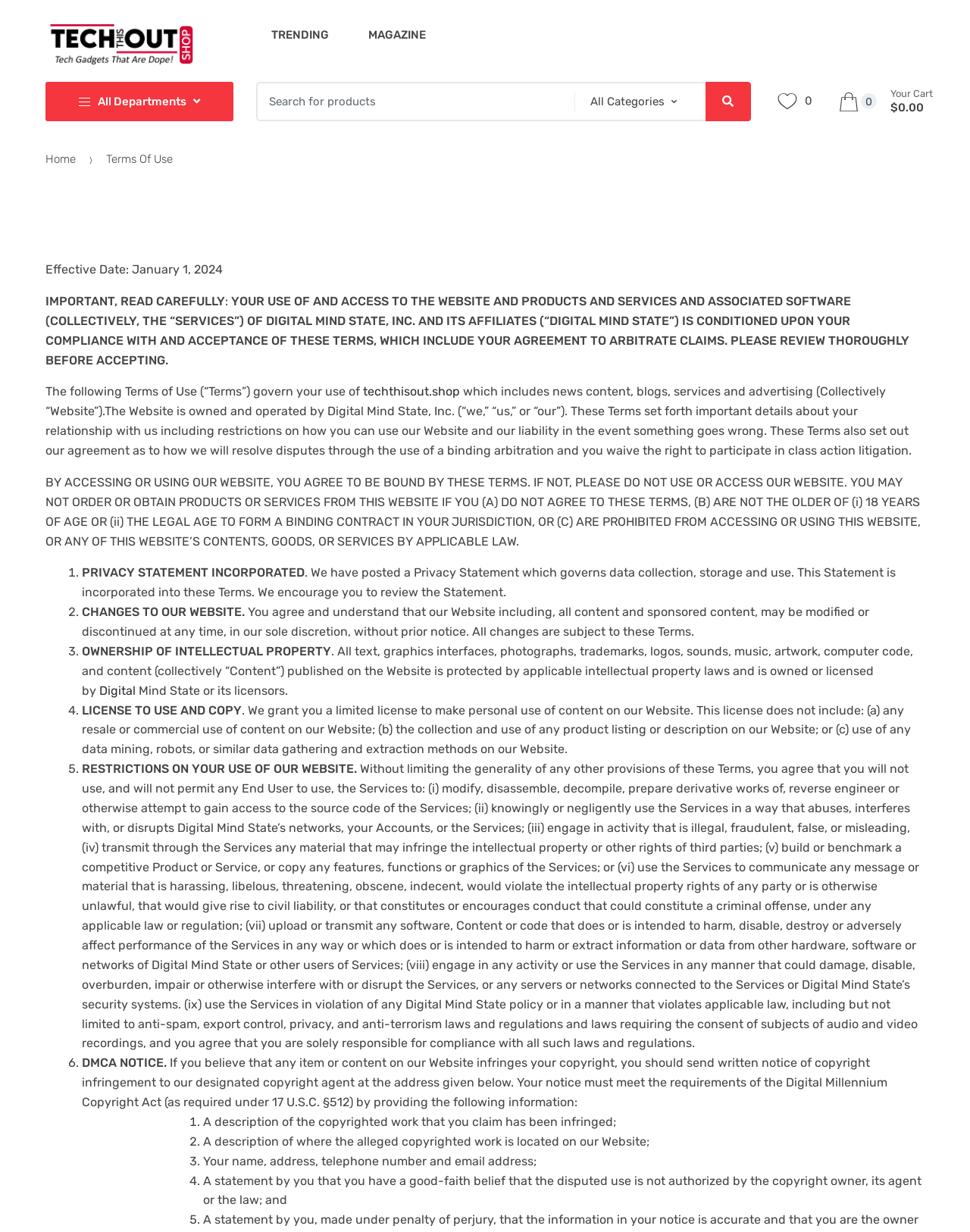What is the purpose of the Privacy Statement?
Using the information from the image, provide a comprehensive answer to the question.

I found the answer by reading the StaticText element with the text 'We have posted a Privacy Statement which governs data collection, storage and use.'.